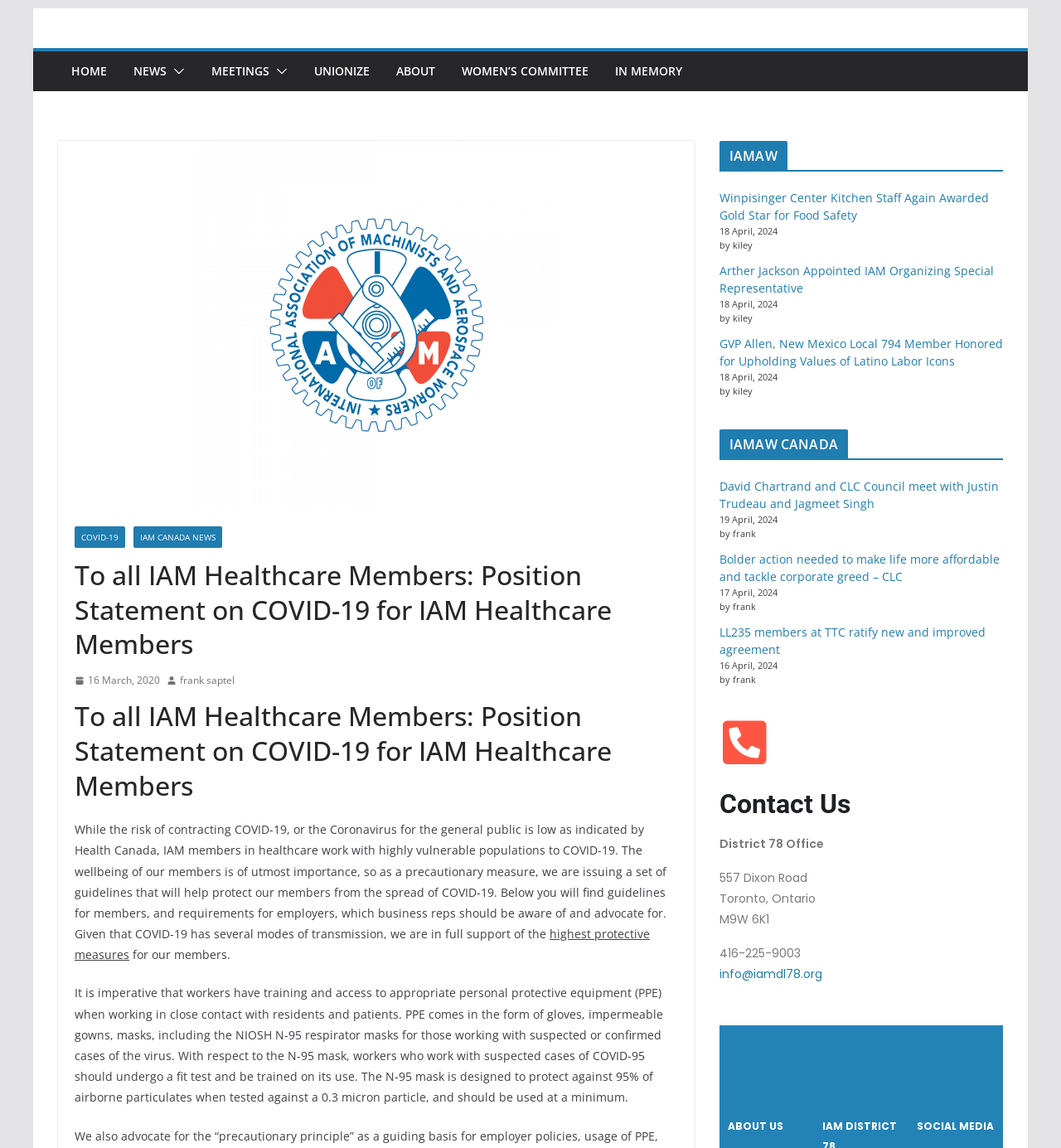Identify and generate the primary title of the webpage.

To all IAM Healthcare Members: Position Statement on COVID-19 for IAM Healthcare Members